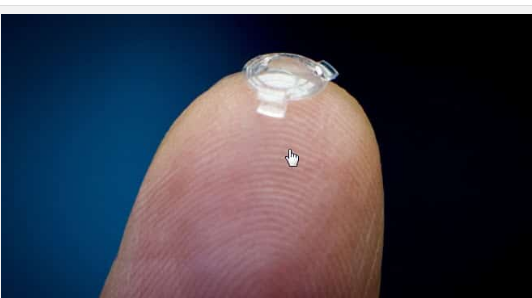Provide a short, one-word or phrase answer to the question below:
What is the color of the backdrop?

Deep blue